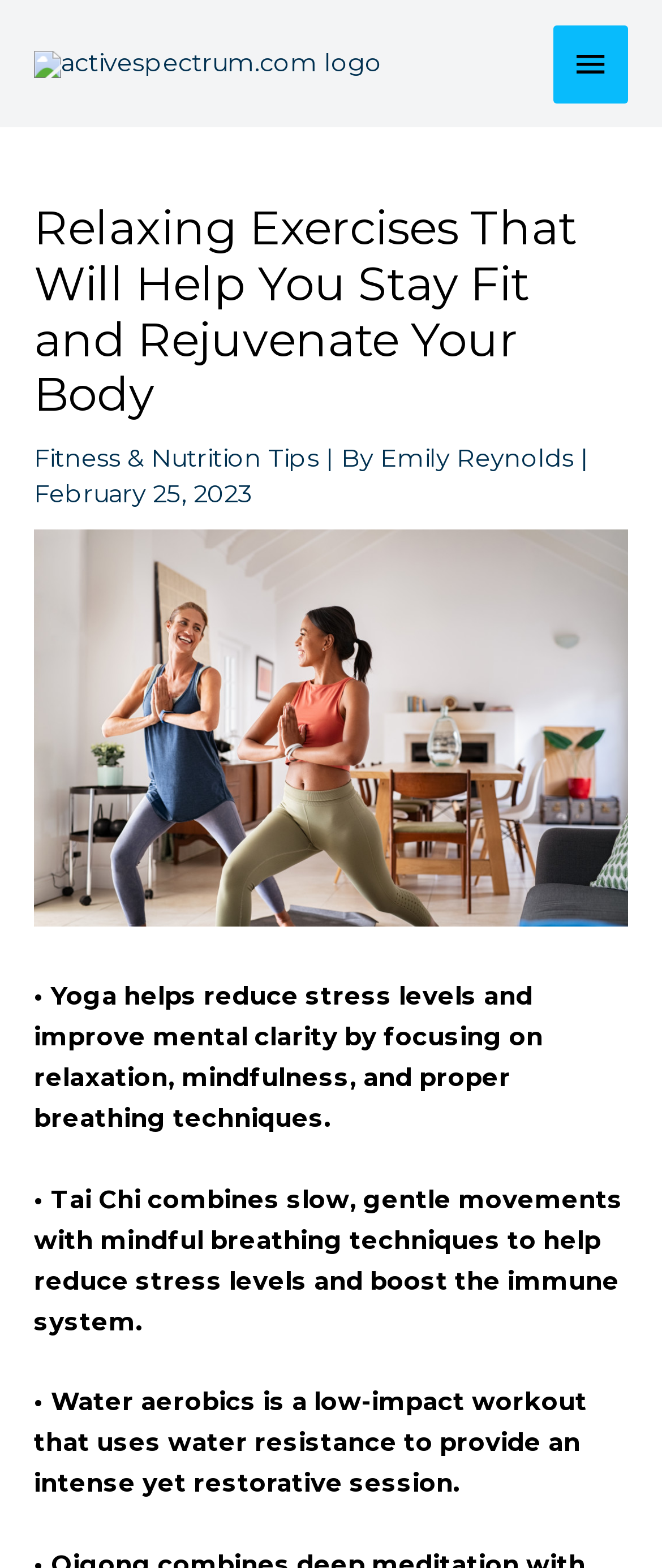By analyzing the image, answer the following question with a detailed response: What is the third exercise mentioned?

The webpage lists three exercises: yoga, tai chi, and water aerobics. Water aerobics is the third exercise mentioned, which is a low-impact workout that uses water resistance to provide an intense yet restorative session.